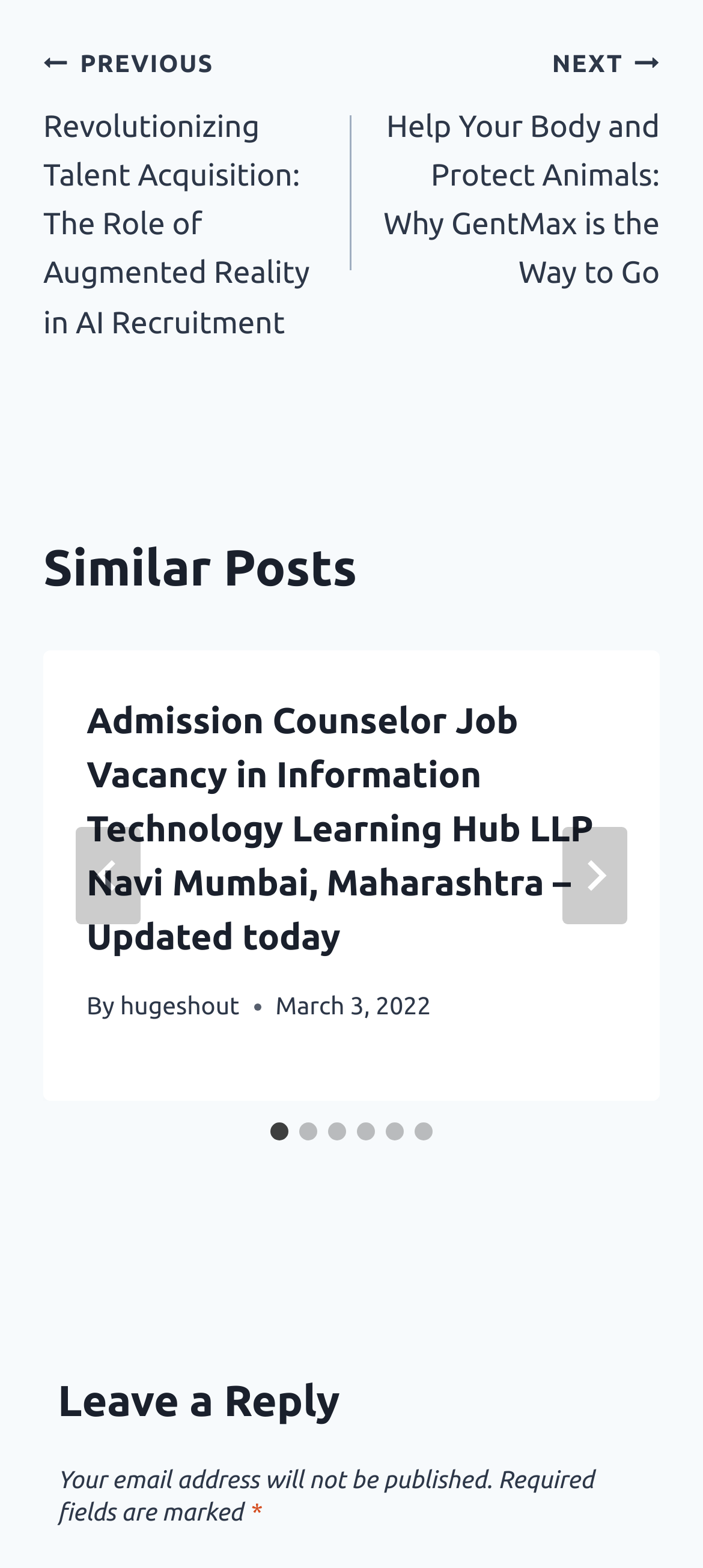Please use the details from the image to answer the following question comprehensively:
What is the title of the first similar post?

The first similar post is located in the region with the role description 'Posts' and has a heading element with the text 'Admission Counselor Job Vacancy in Information Technology Learning Hub LLP Navi Mumbai, Maharashtra – Updated today'.